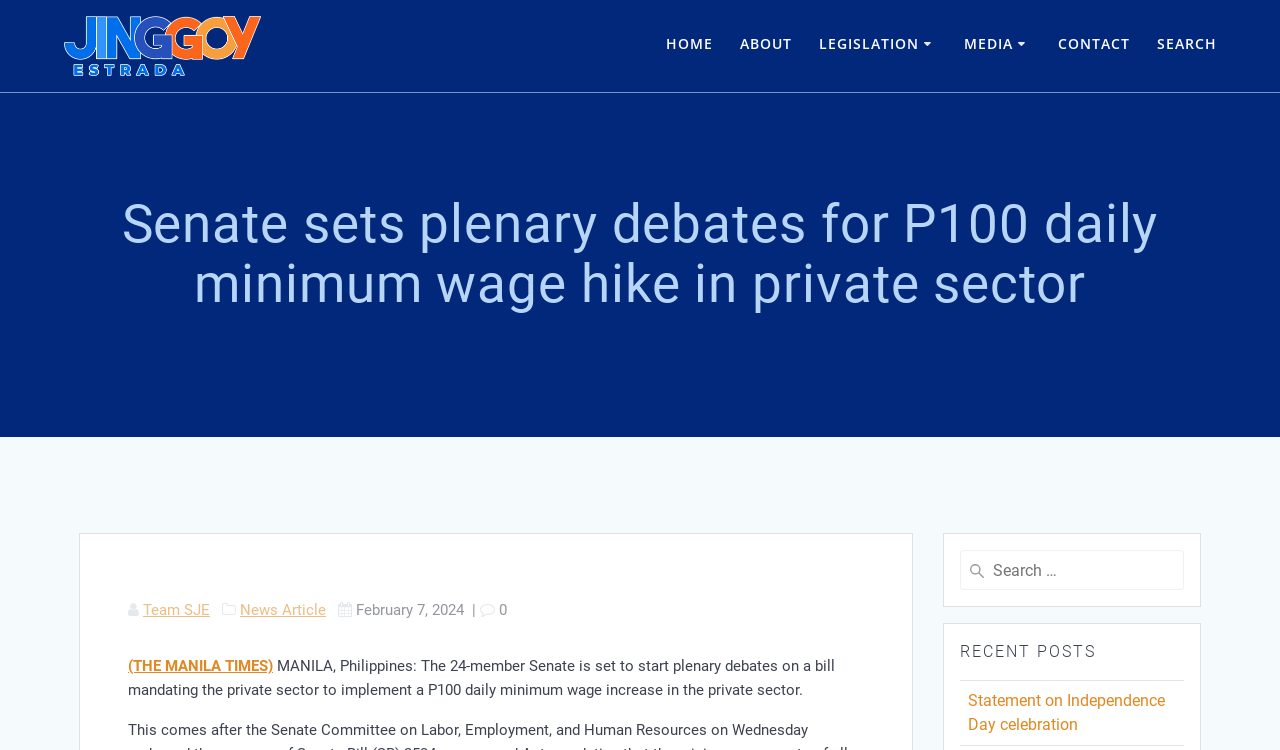Identify the bounding box coordinates of the clickable region necessary to fulfill the following instruction: "Click the SEND NOW button". The bounding box coordinates should be four float numbers between 0 and 1, i.e., [left, top, right, bottom].

None